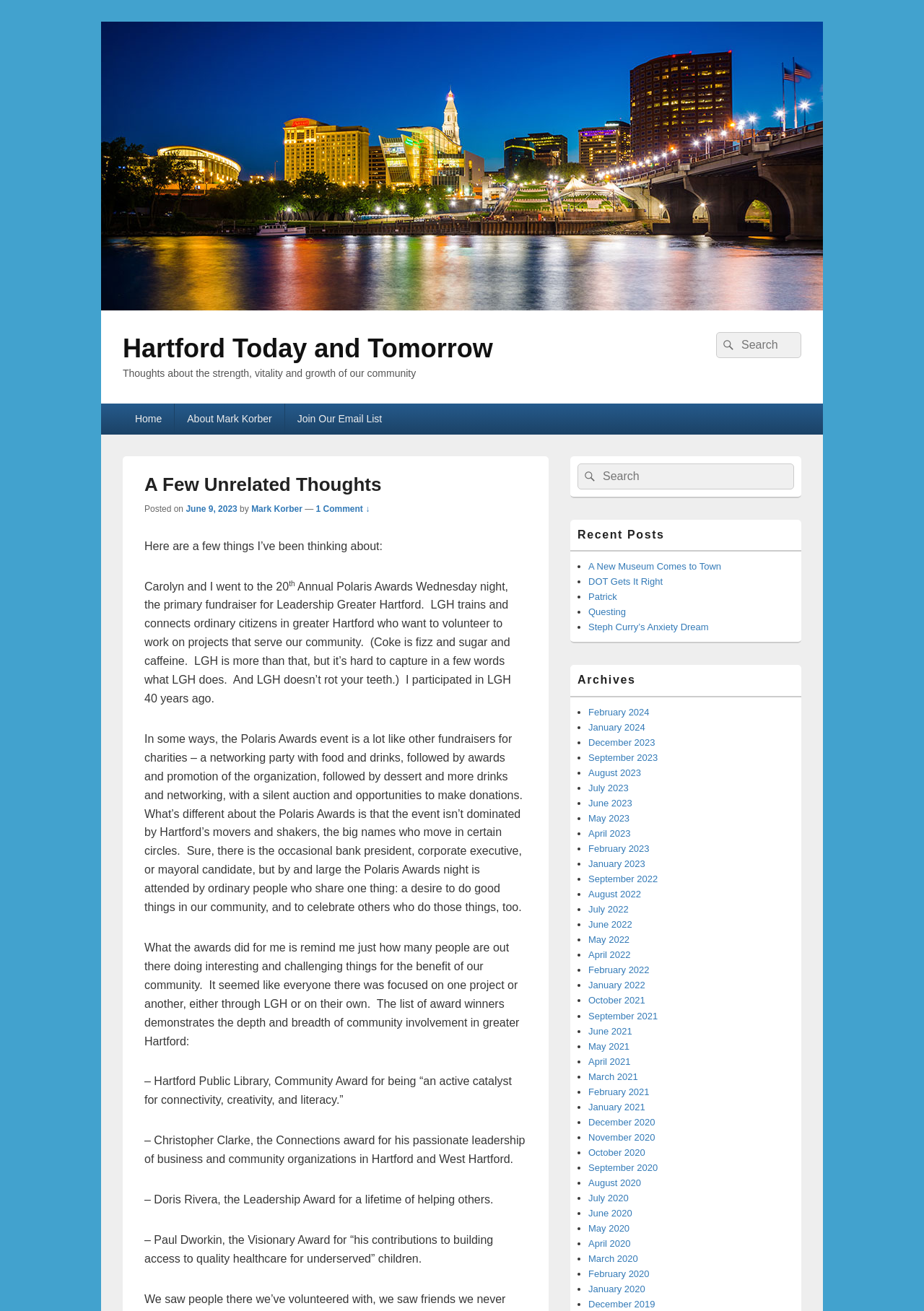Pinpoint the bounding box coordinates of the clickable area needed to execute the instruction: "Go to Home page". The coordinates should be specified as four float numbers between 0 and 1, i.e., [left, top, right, bottom].

[0.133, 0.308, 0.189, 0.331]